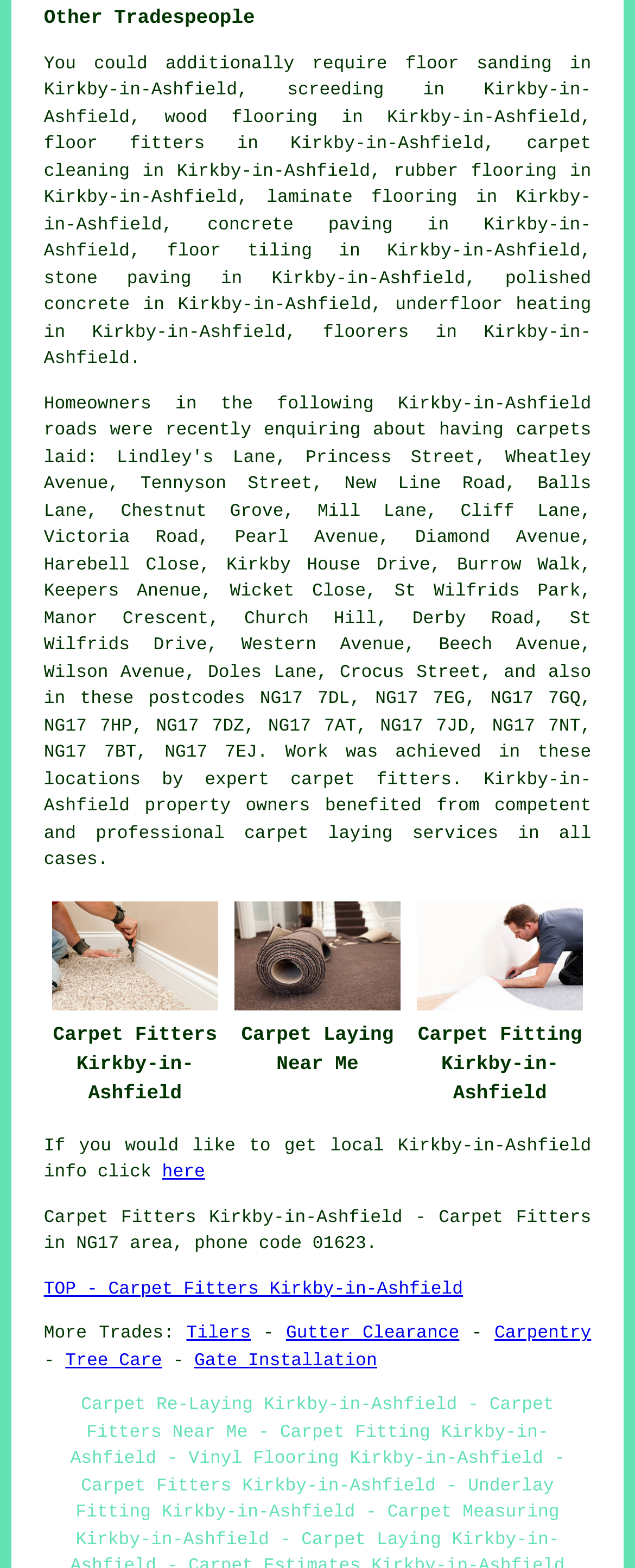Please give a succinct answer to the question in one word or phrase:
What is the purpose of the 'here' link?

Get local Kirkby-in-Ashfield info